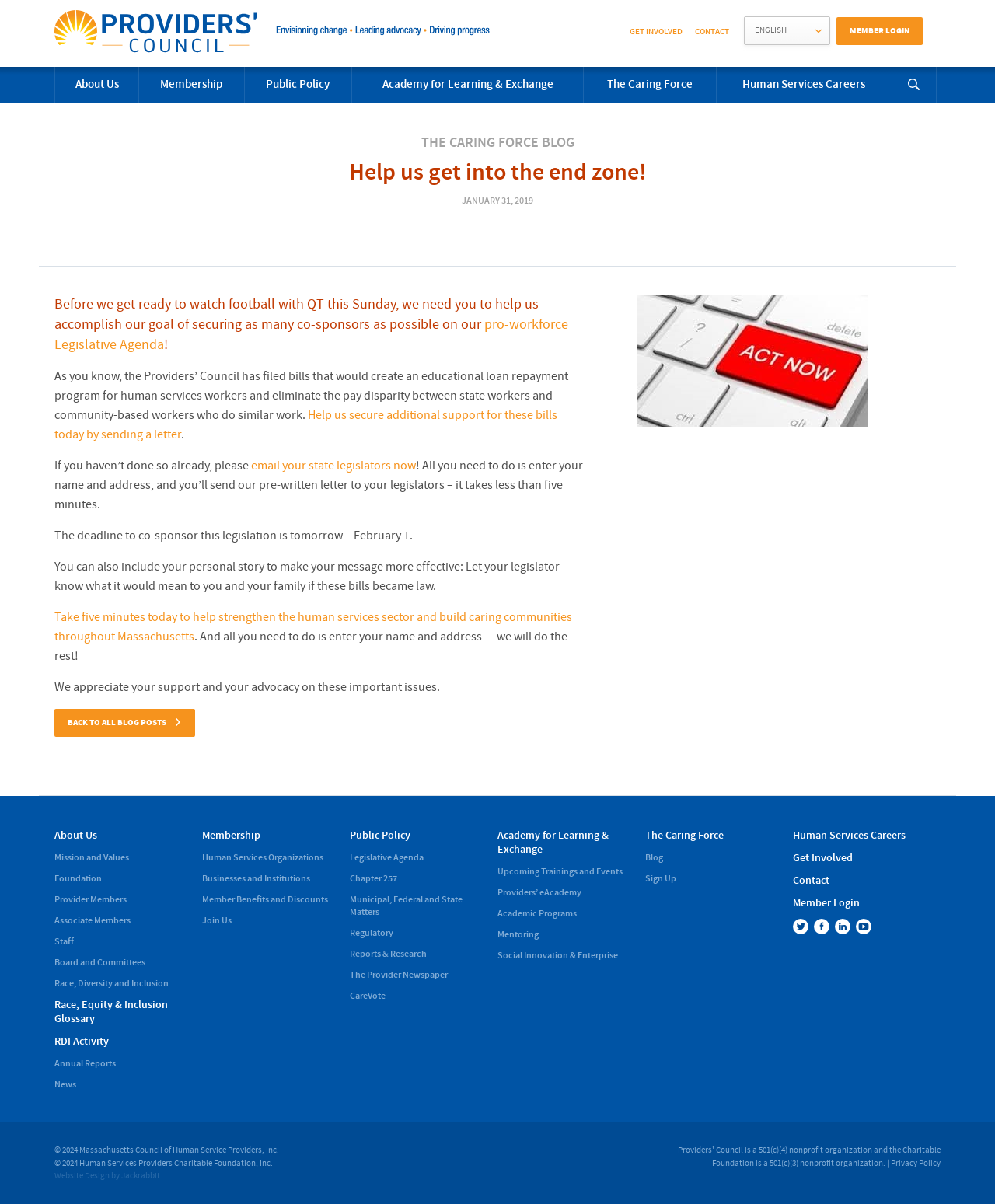Find the bounding box coordinates for the area that should be clicked to accomplish the instruction: "Read the 'THE CARING FORCE BLOG' article".

[0.176, 0.113, 0.824, 0.153]